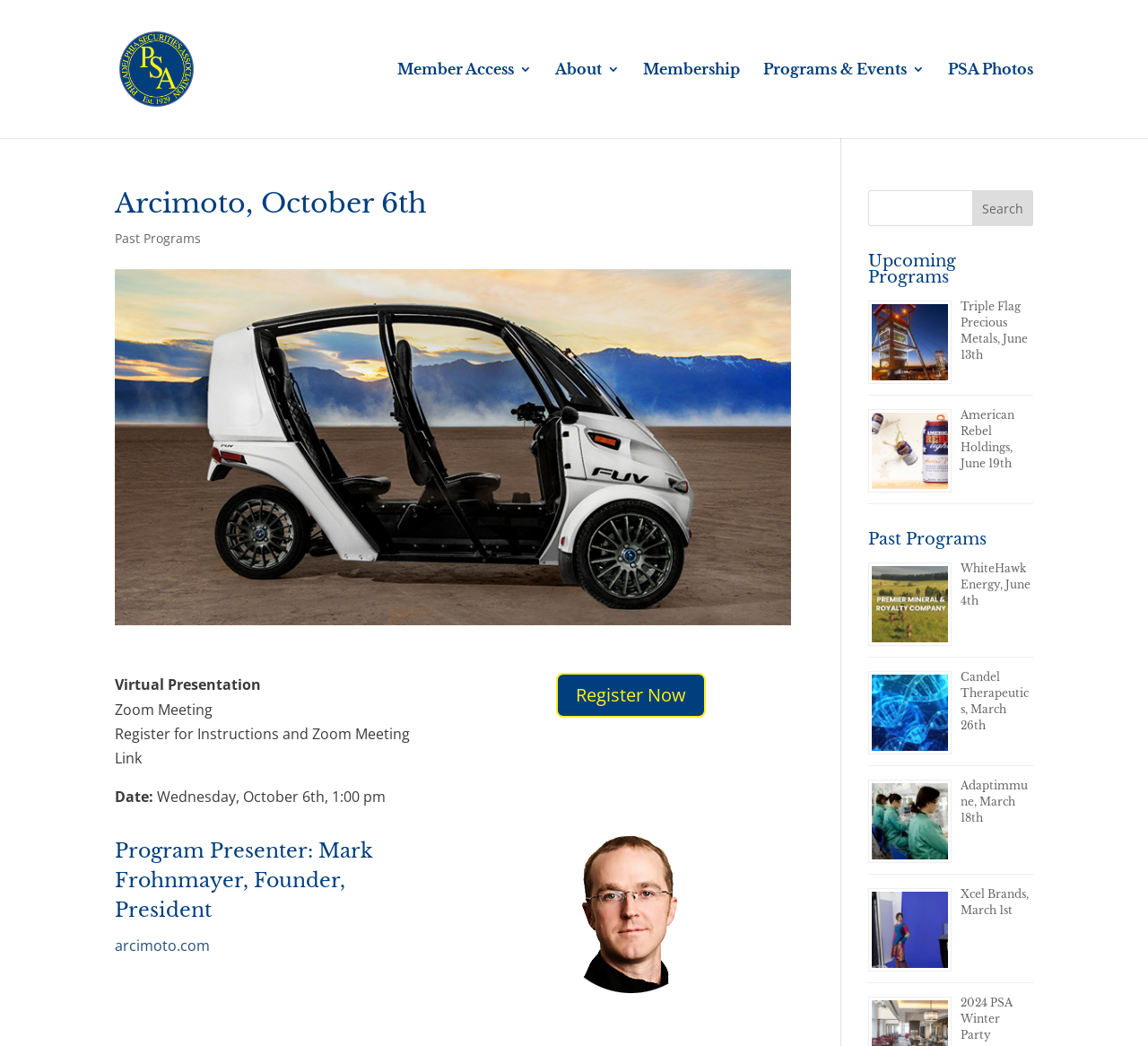Give a one-word or one-phrase response to the question: 
What is the purpose of the 'Register Now' button?

To register for the Arcimoto program